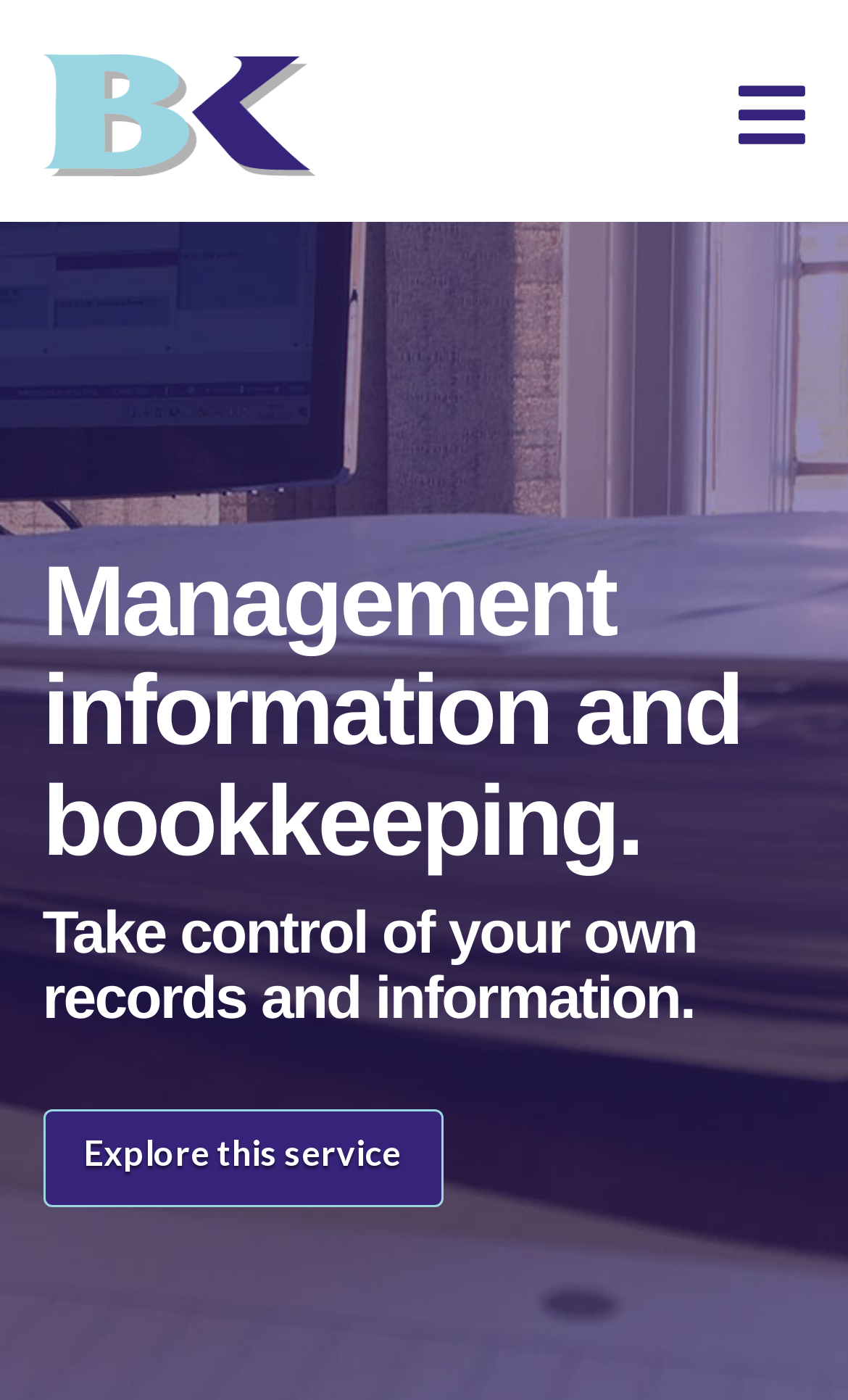Explain the webpage's layout and main content in detail.

The webpage is titled "Management Information - Beak Kemmenoe" and features a prominent link and image with the same name, located at the top-left corner of the page. 

Below the link and image, there is a navigation button with an icon, situated at the top-right corner of the page. When expanded, it reveals a section with three main components. 

Firstly, a heading that reads "Management information and bookkeeping" is positioned at the top of this section. 

Following this heading, a horizontal separator line is placed, which is then succeeded by another heading that states "Take control of your own records and information." 

Another horizontal separator line is positioned below this heading, and finally, a link titled "Explore this service" is situated at the bottom of this section, aligned to the left.